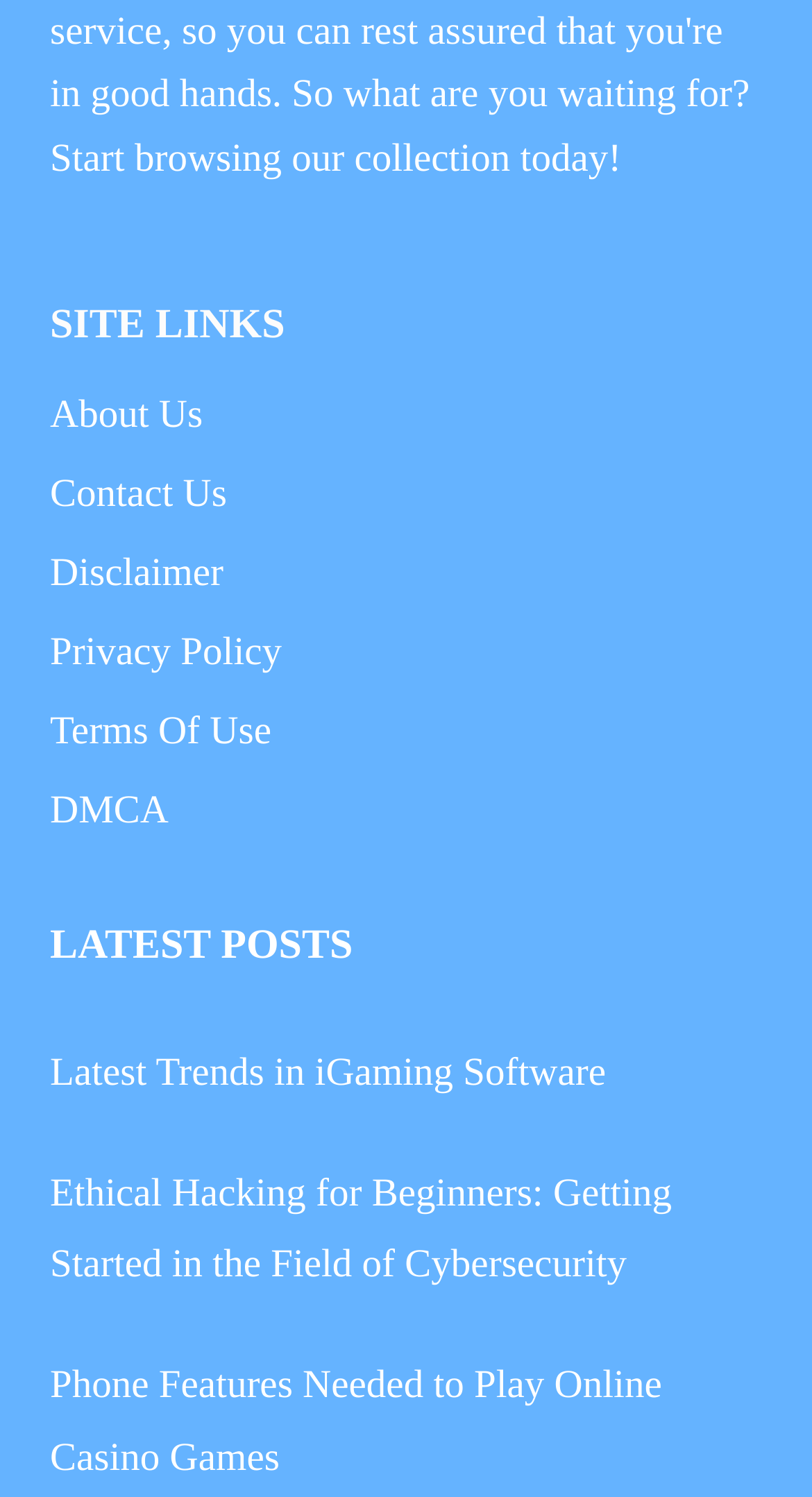Determine the bounding box coordinates of the clickable area required to perform the following instruction: "Click on the 'What Types of YouTube Content Can Alexa Play?' link". The coordinates should be represented as four float numbers between 0 and 1: [left, top, right, bottom].

None